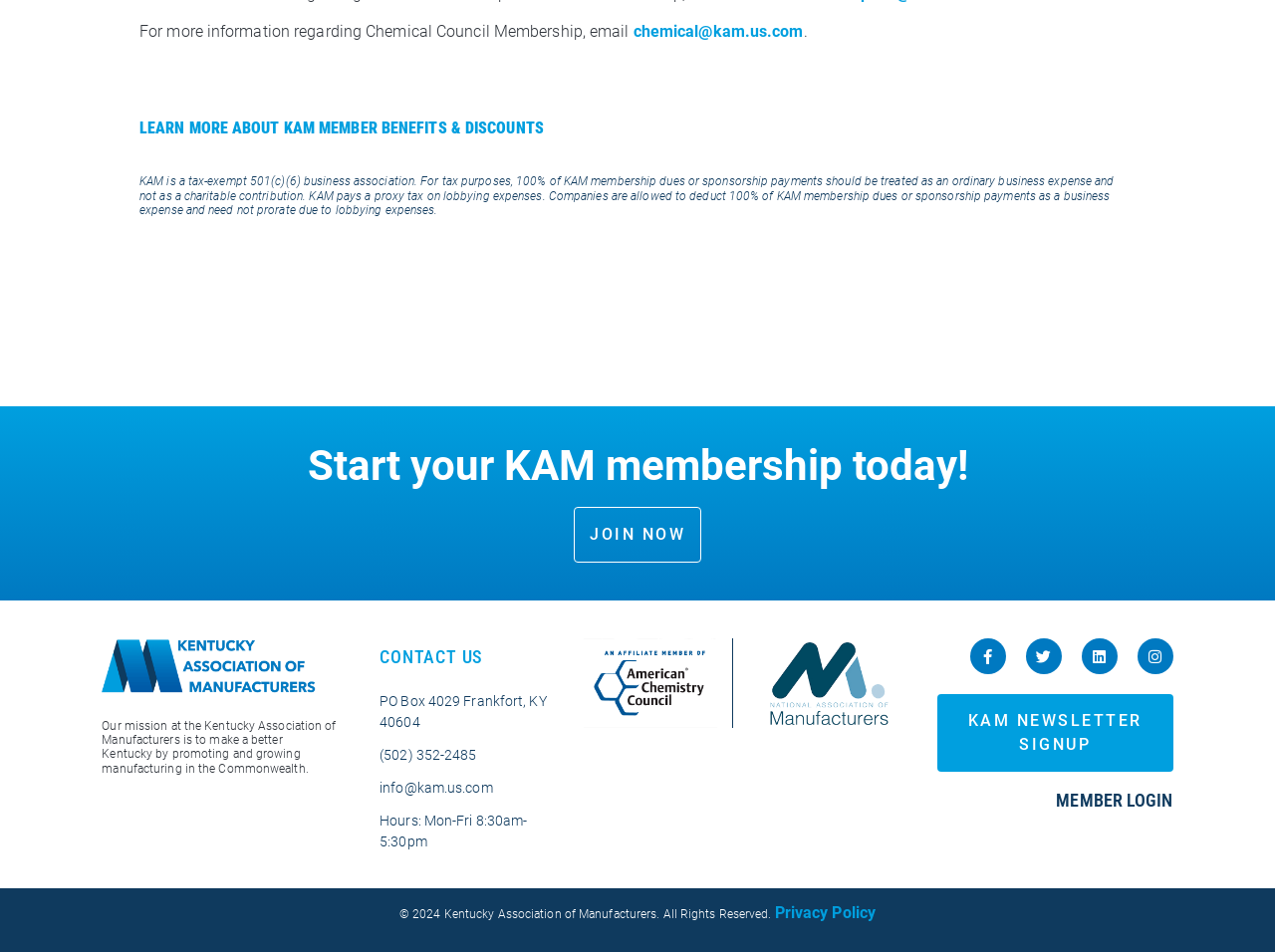Refer to the element description Instagram and identify the corresponding bounding box in the screenshot. Format the coordinates as (top-left x, top-left y, bottom-right x, bottom-right y) with values in the range of 0 to 1.

[0.892, 0.671, 0.92, 0.709]